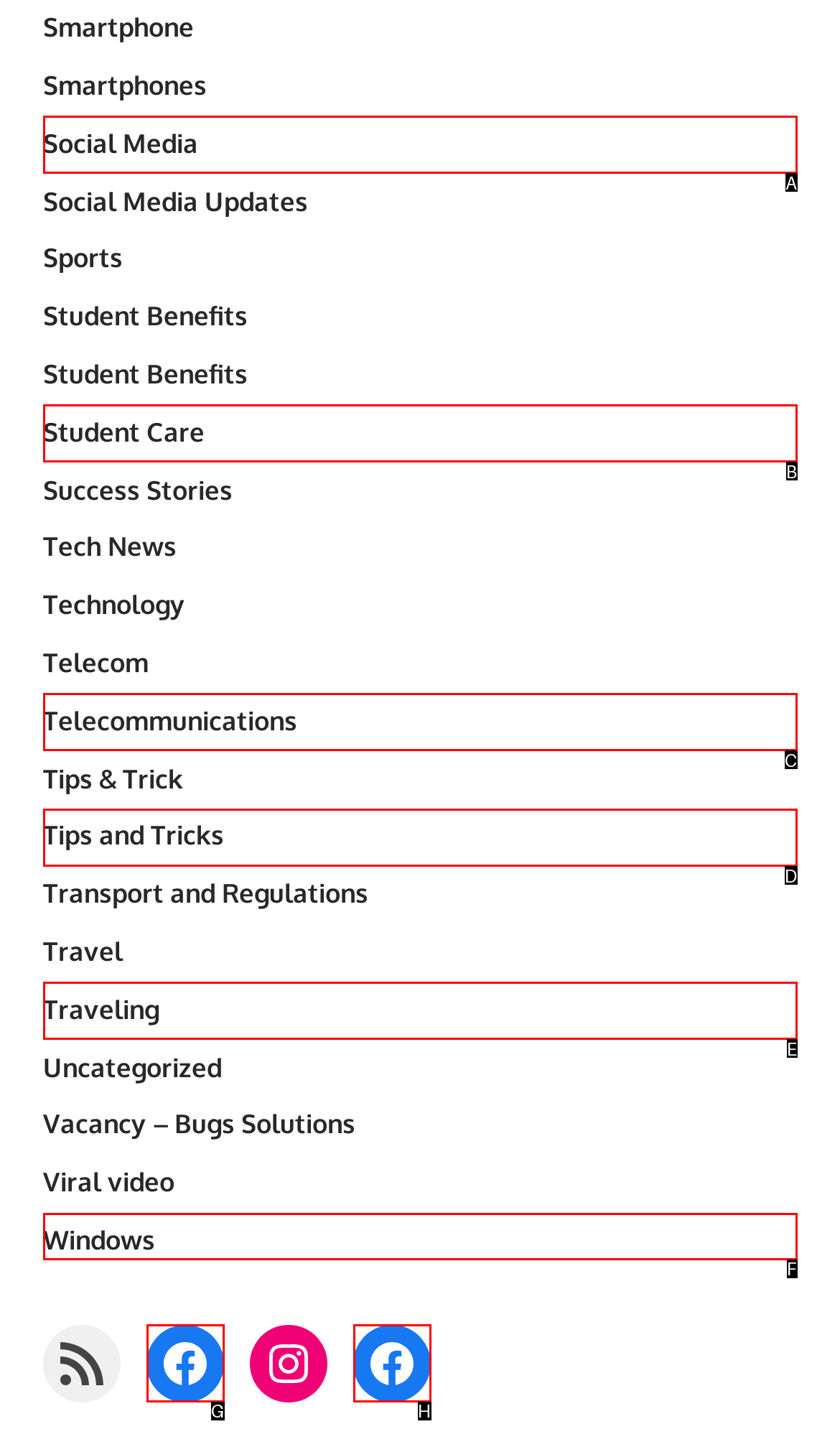Identify the HTML element that corresponds to the description: Tips and Tricks Provide the letter of the matching option directly from the choices.

D